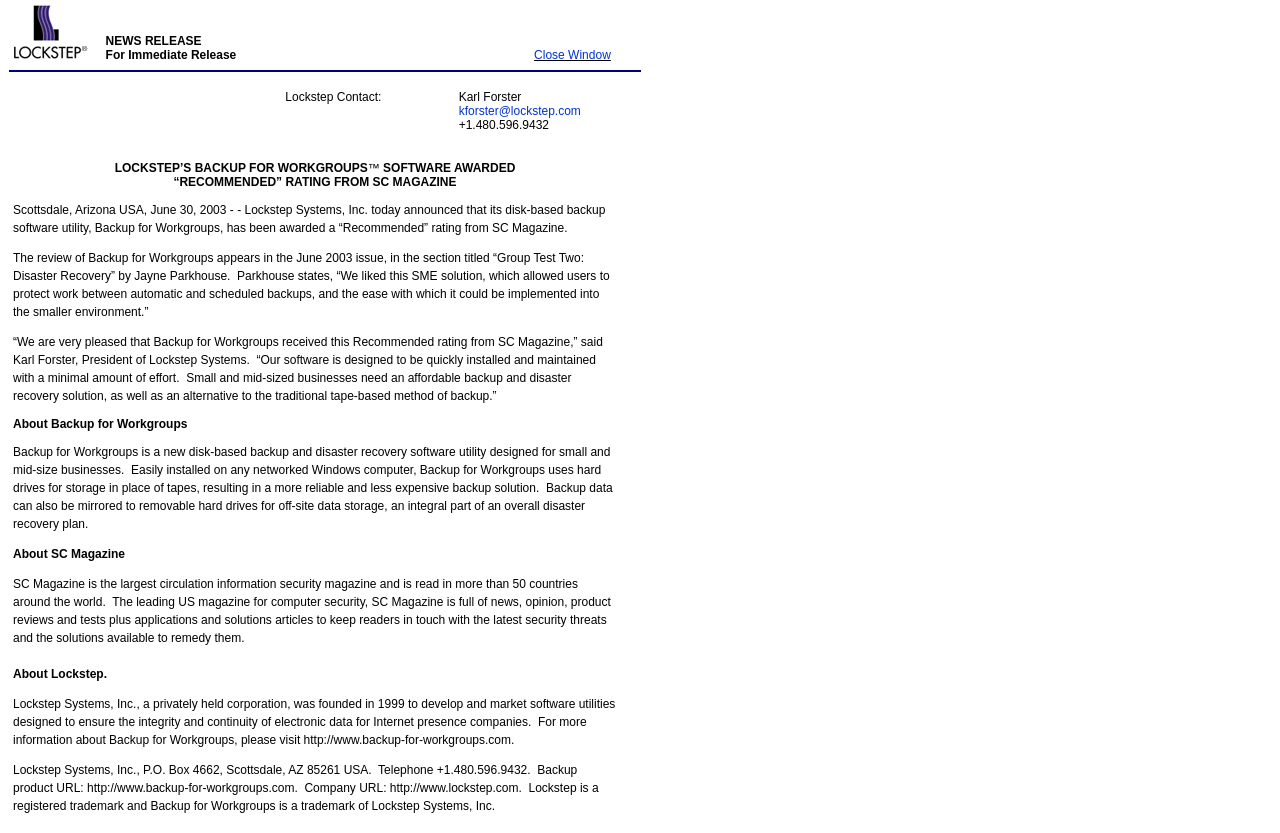Offer a comprehensive description of the webpage’s content and structure.

This webpage appears to be a news release or press article about Backup for Workgroups, a product that has received an SC Magazine Recommended Award. 

At the top left of the page, there is a link with an accompanying image. To the right of this link, there is a header that reads "NEWS RELEASE For Immediate Release". On the far right, there is a "Close Window" link. 

Below this top section, there is a horizontal separator line. 

The main content of the page is divided into three sections. The first section has a narrow column on the left, a wider column in the middle, and another narrow column on the right. The left column is empty, the middle column is empty, and the right column contains contact information for Lockstep, including an email address and phone number. 

The second section has a similar layout, but the middle column contains a brief description of Lockstep Systems, Inc., and the right column contains more detailed information about the company, including its address, phone number, and URLs for the company and product websites. 

At the very bottom of the page, there is a brief paragraph about Lockstep Systems, Inc., and its products.